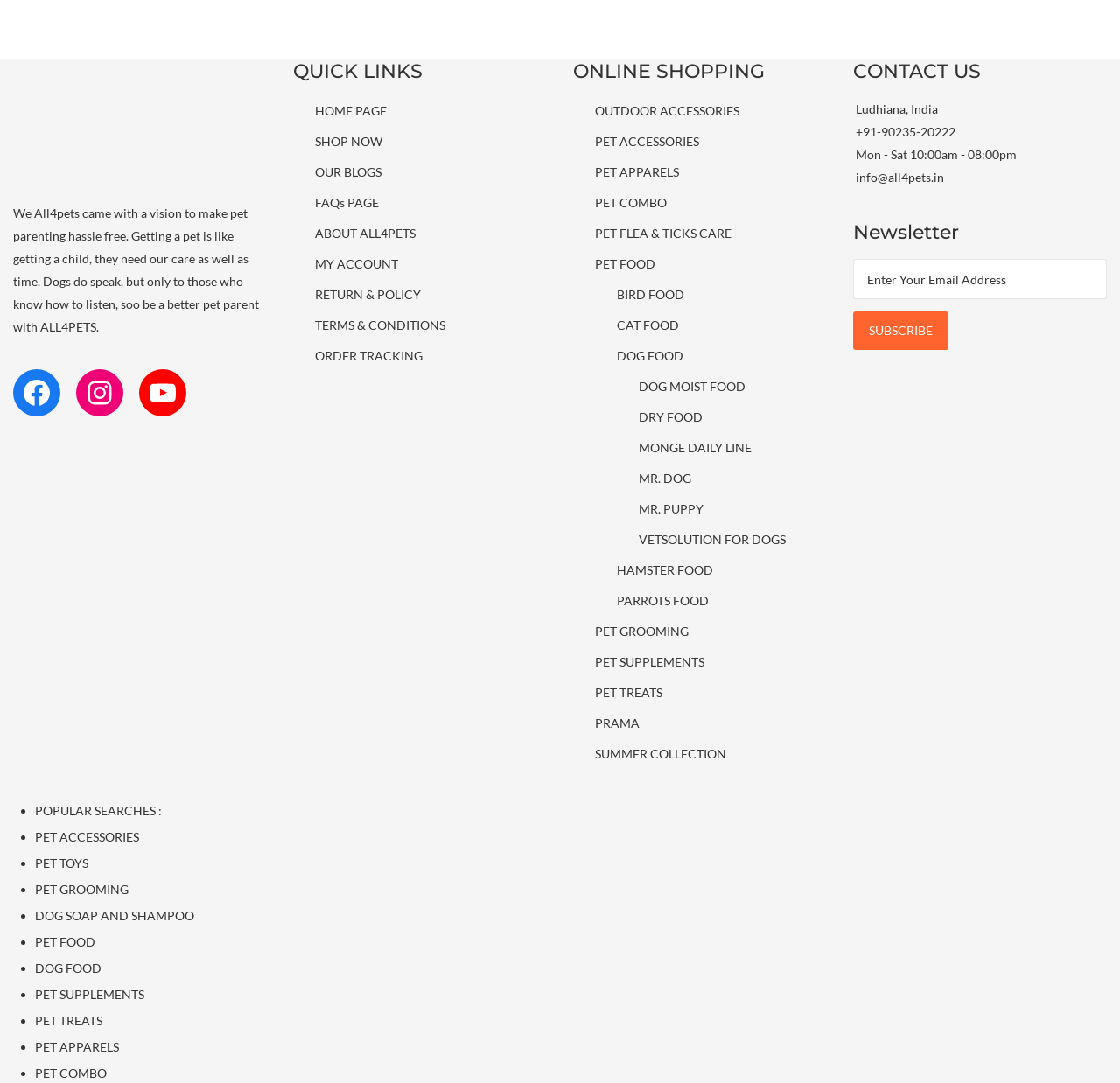Find the bounding box coordinates for the element that must be clicked to complete the instruction: "Subscribe to the newsletter". The coordinates should be four float numbers between 0 and 1, indicated as [left, top, right, bottom].

[0.762, 0.288, 0.847, 0.323]